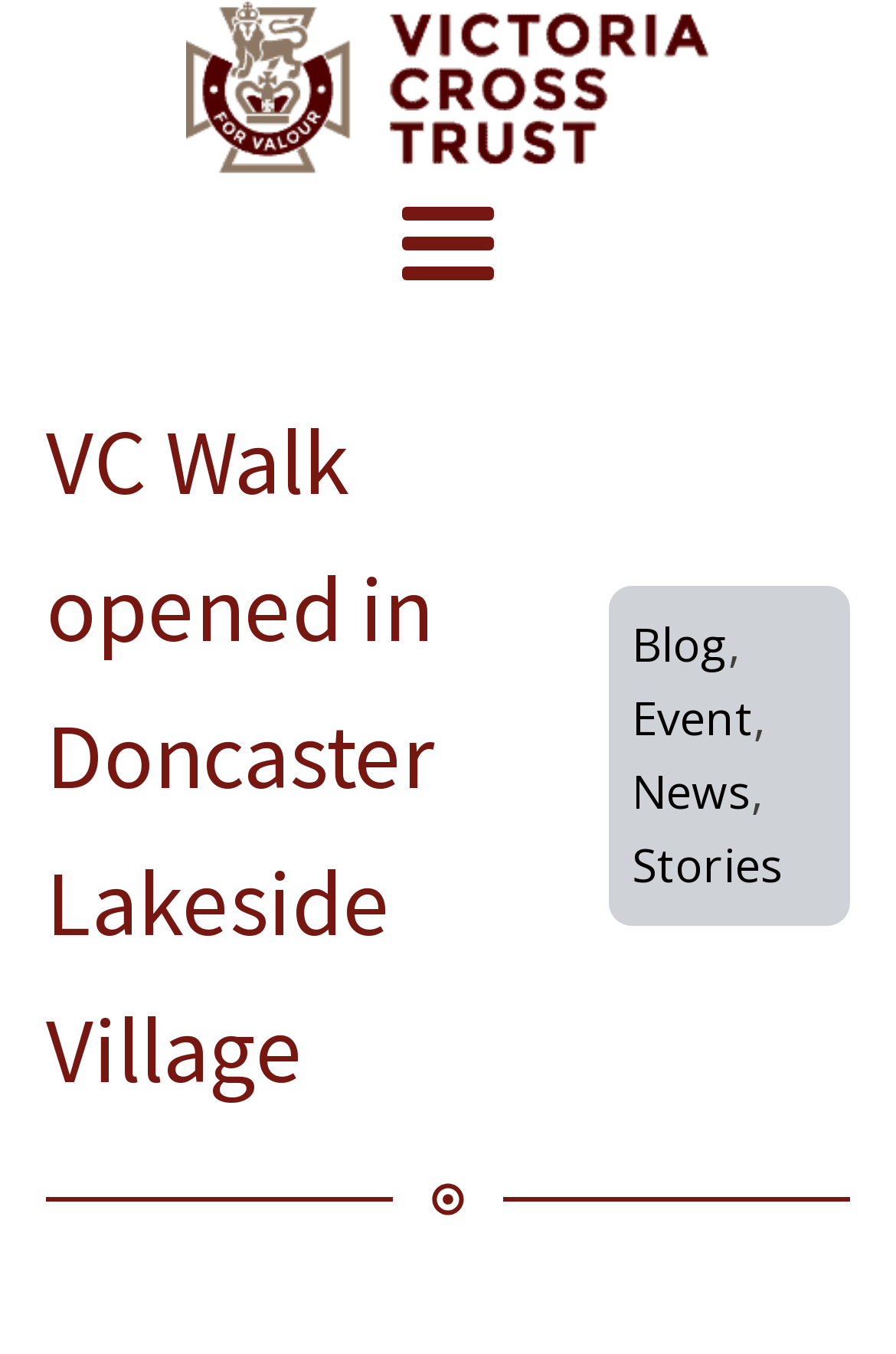What is the vertical position of the SvgRoot element? Please answer the question using a single word or phrase based on the image.

bottom